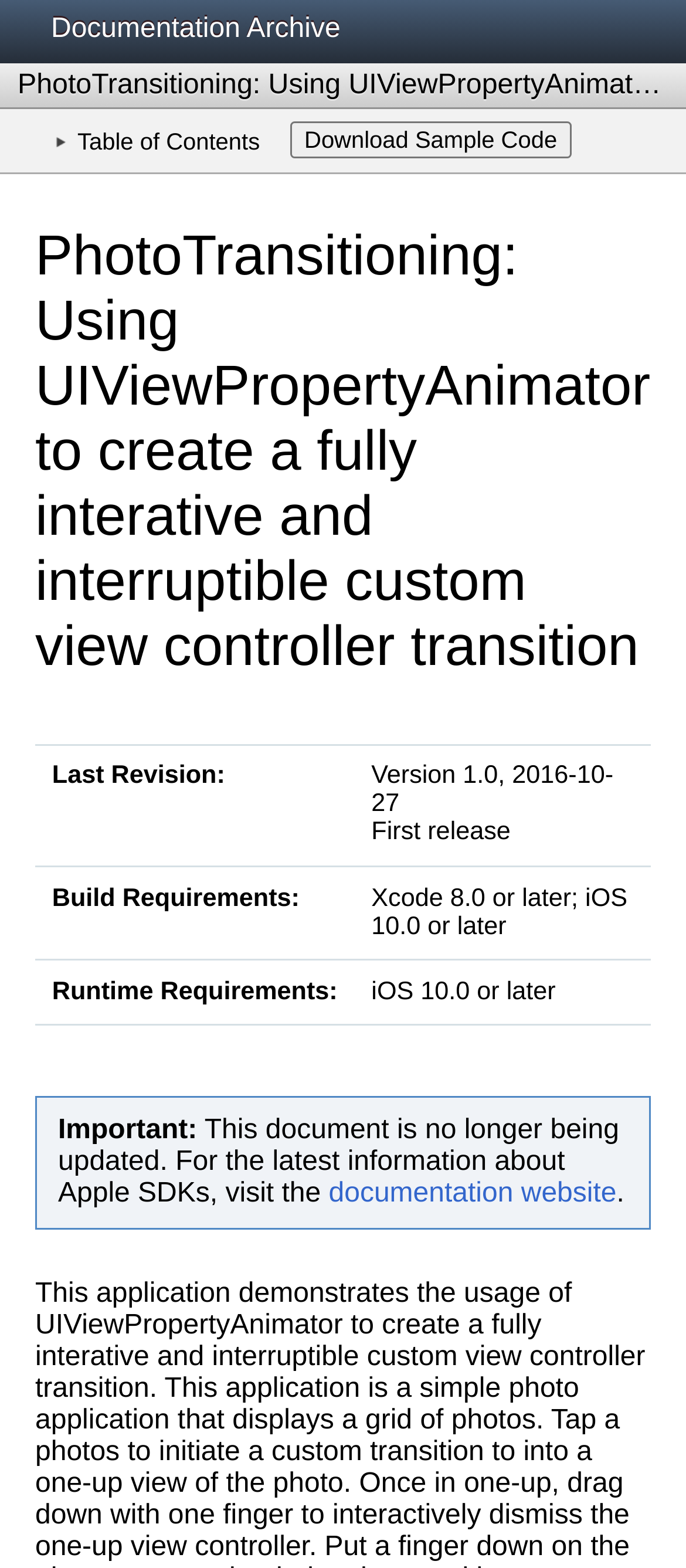What is the purpose of the button on the toolbar?
Use the screenshot to answer the question with a single word or phrase.

Download Sample Code